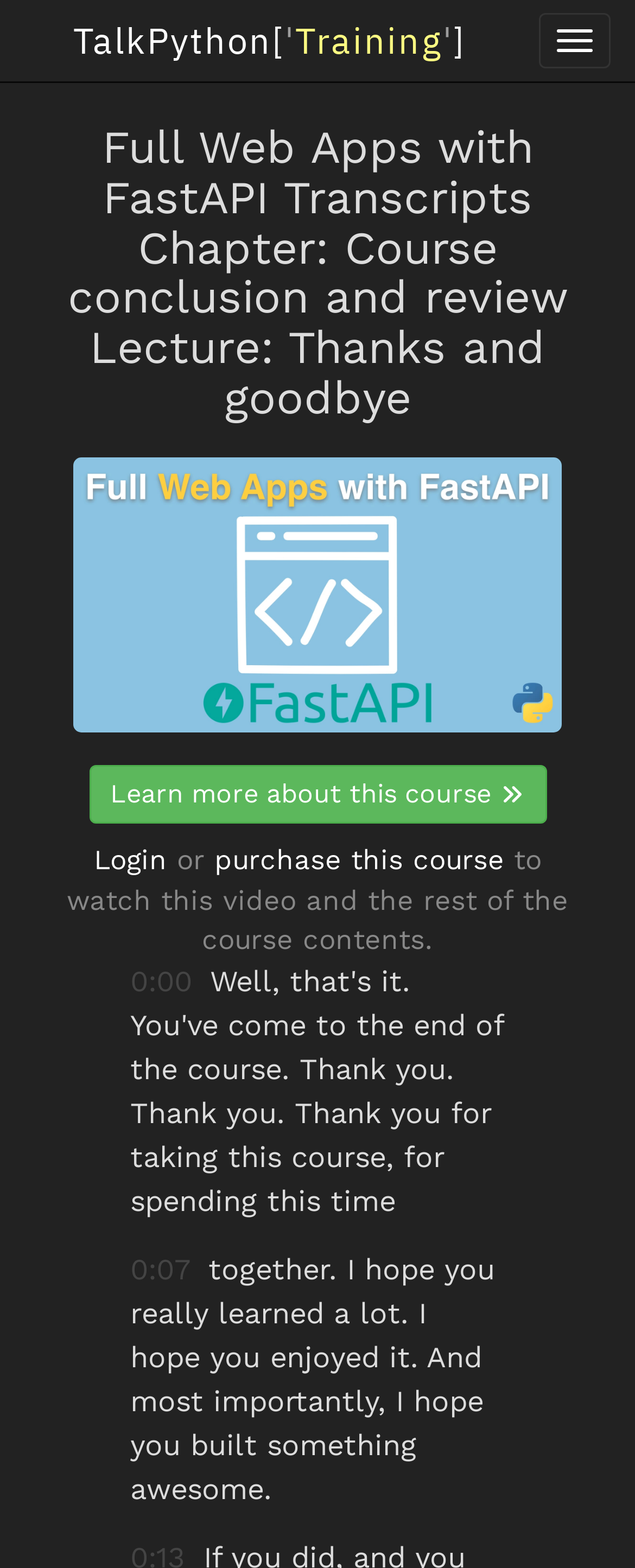What is the purpose of the 'Login' link?
Based on the visual details in the image, please answer the question thoroughly.

I inferred the purpose of the 'Login' link by looking at the surrounding elements. The link 'Learn more about this course' and the text 'to watch this video and the rest of the course contents.' suggest that the user needs to login to access the course contents.